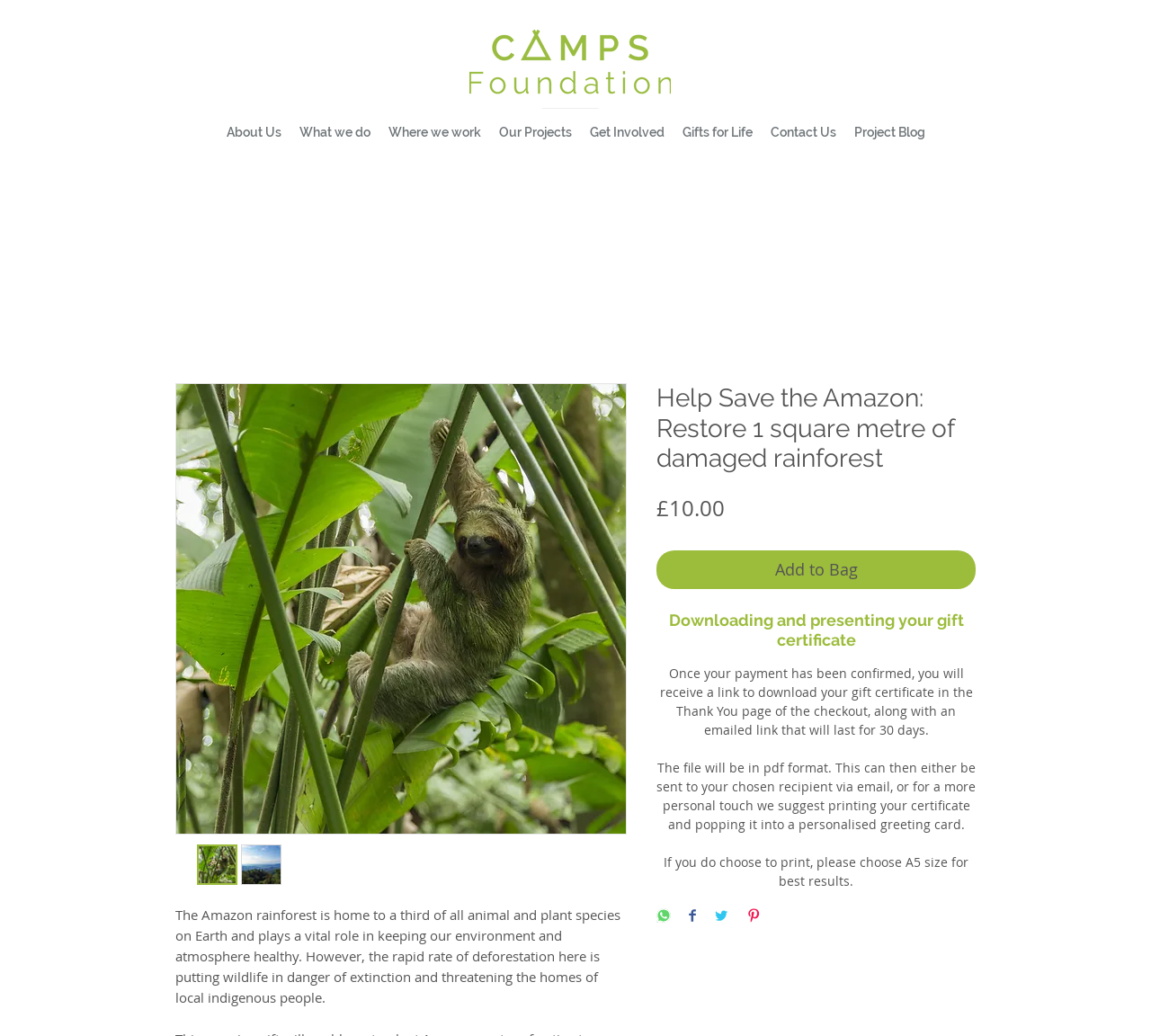Identify the first-level heading on the webpage and generate its text content.

Help Save the Amazon: Restore 1 square metre of damaged rainforest